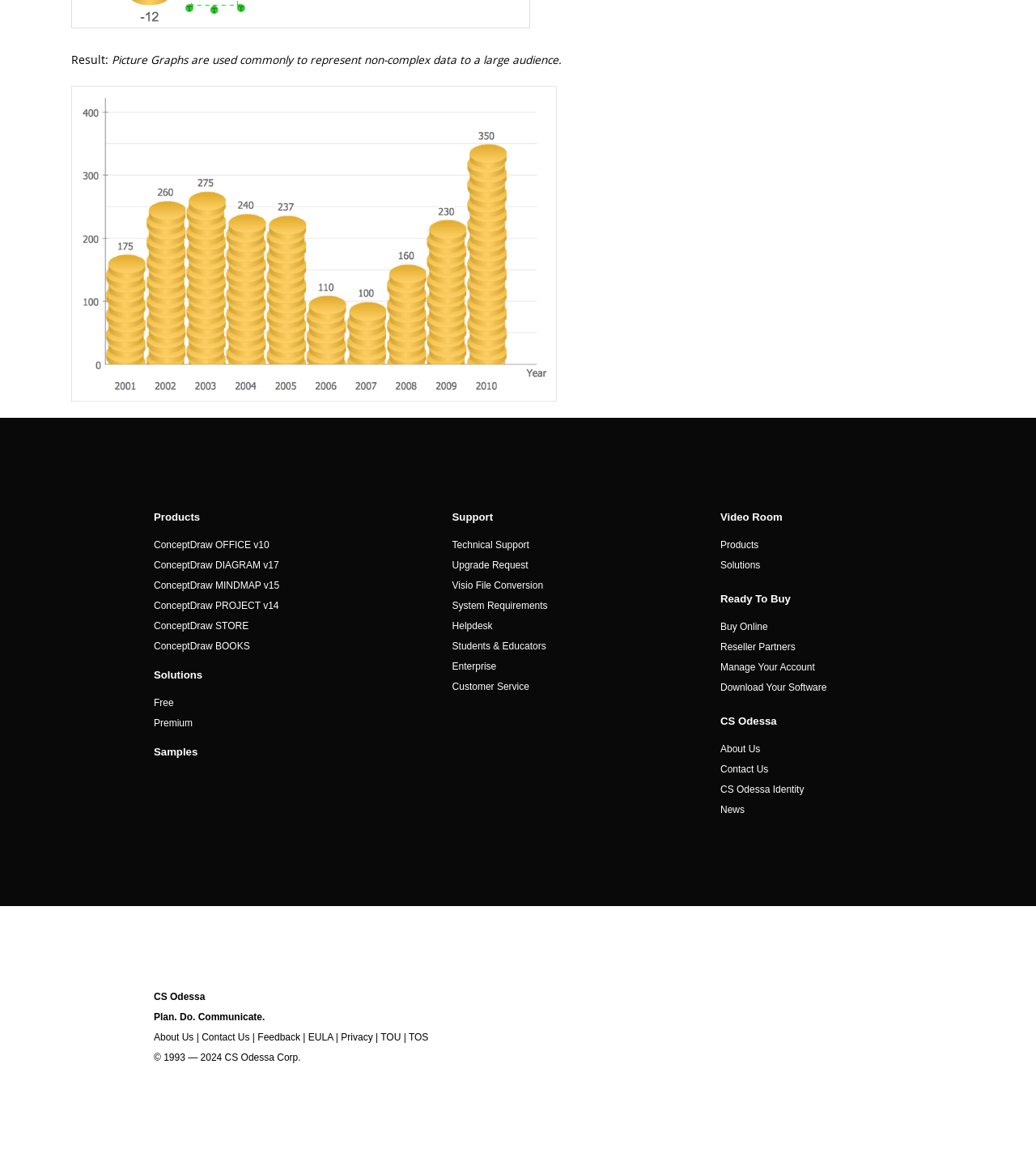Please identify the bounding box coordinates of the area that needs to be clicked to fulfill the following instruction: "Click on the HOME link."

None